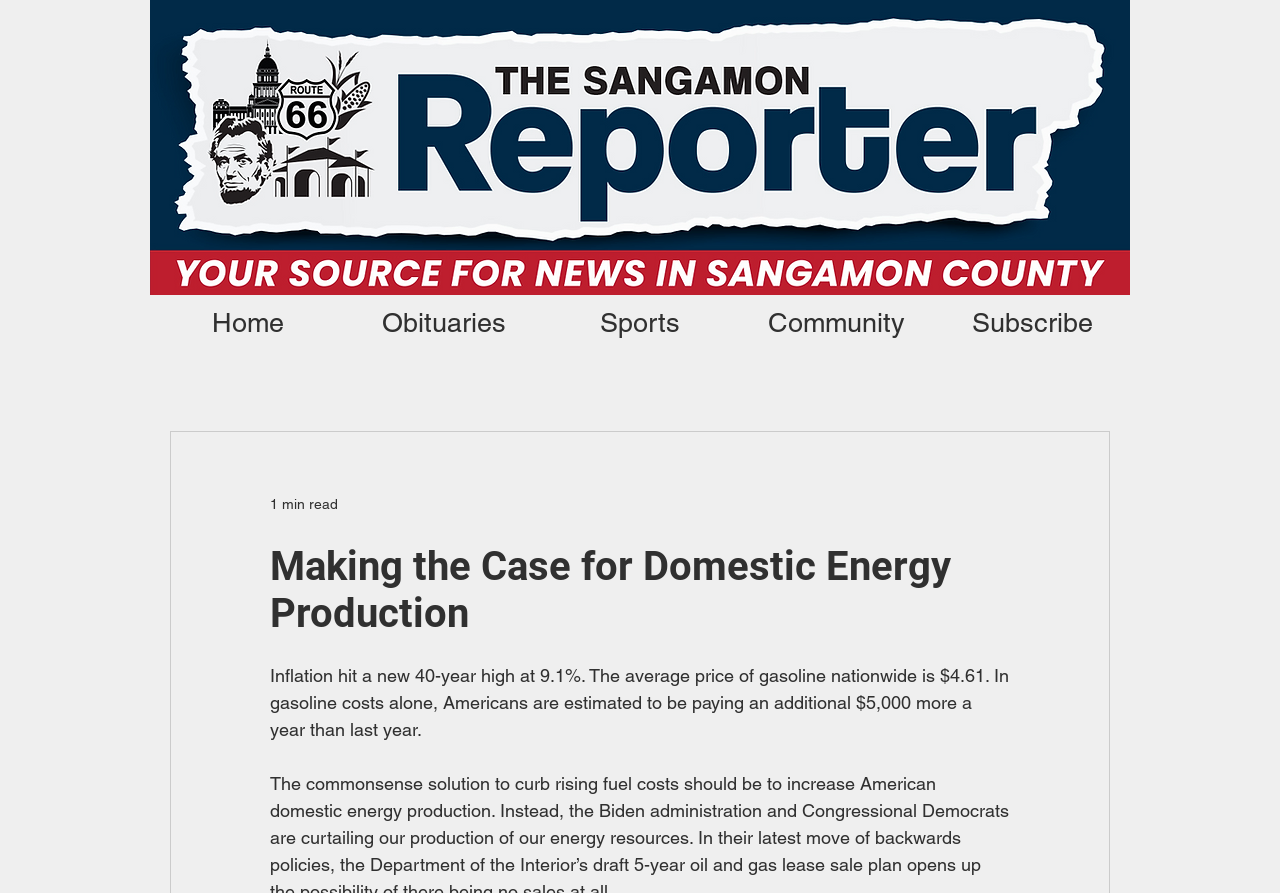What is the current inflation rate?
Kindly offer a comprehensive and detailed response to the question.

The answer can be found in the text 'Inflation hit a new 40-year high at 9.1%. The average price of gasoline nationwide is $4.61. In gasoline costs alone, Americans are estimated to be paying an additional $5,000 more a year than last year.' which is located in the main content area of the webpage.